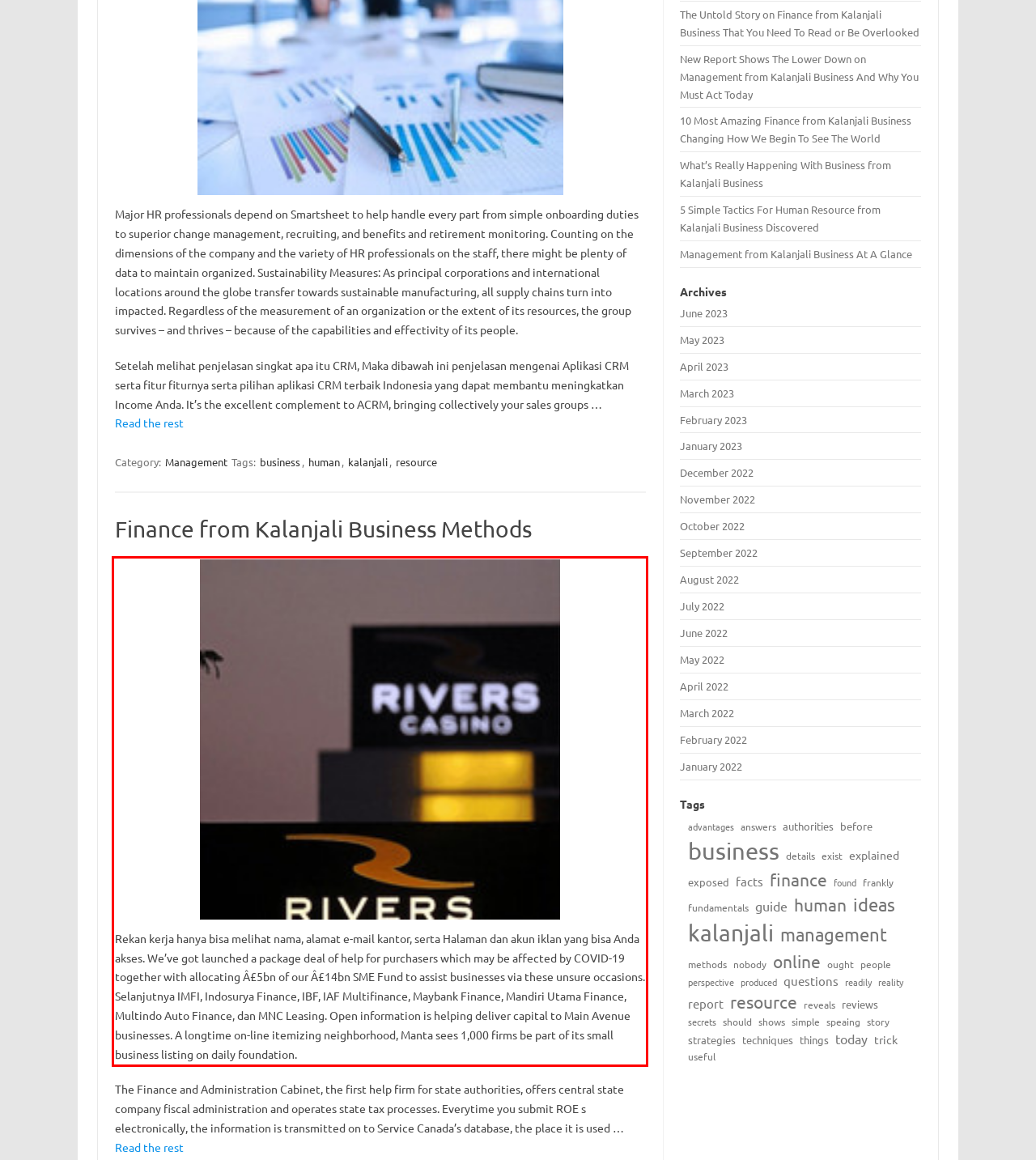Please extract the text content within the red bounding box on the webpage screenshot using OCR.

Rekan kerja hanya bisa melihat nama, alamat e-mail kantor, serta Halaman dan akun iklan yang bisa Anda akses. We’ve got launched a package deal of help for purchasers which may be affected by COVID-19 together with allocating Â£5bn of our Â£14bn SME Fund to assist businesses via these unsure occasions. Selanjutnya IMFI, Indosurya Finance, IBF, IAF Multifinance, Maybank Finance, Mandiri Utama Finance, Multindo Auto Finance, dan MNC Leasing. Open information is helping deliver capital to Main Avenue businesses. A longtime on-line itemizing neighborhood, Manta sees 1,000 firms be part of its small business listing on daily foundation.